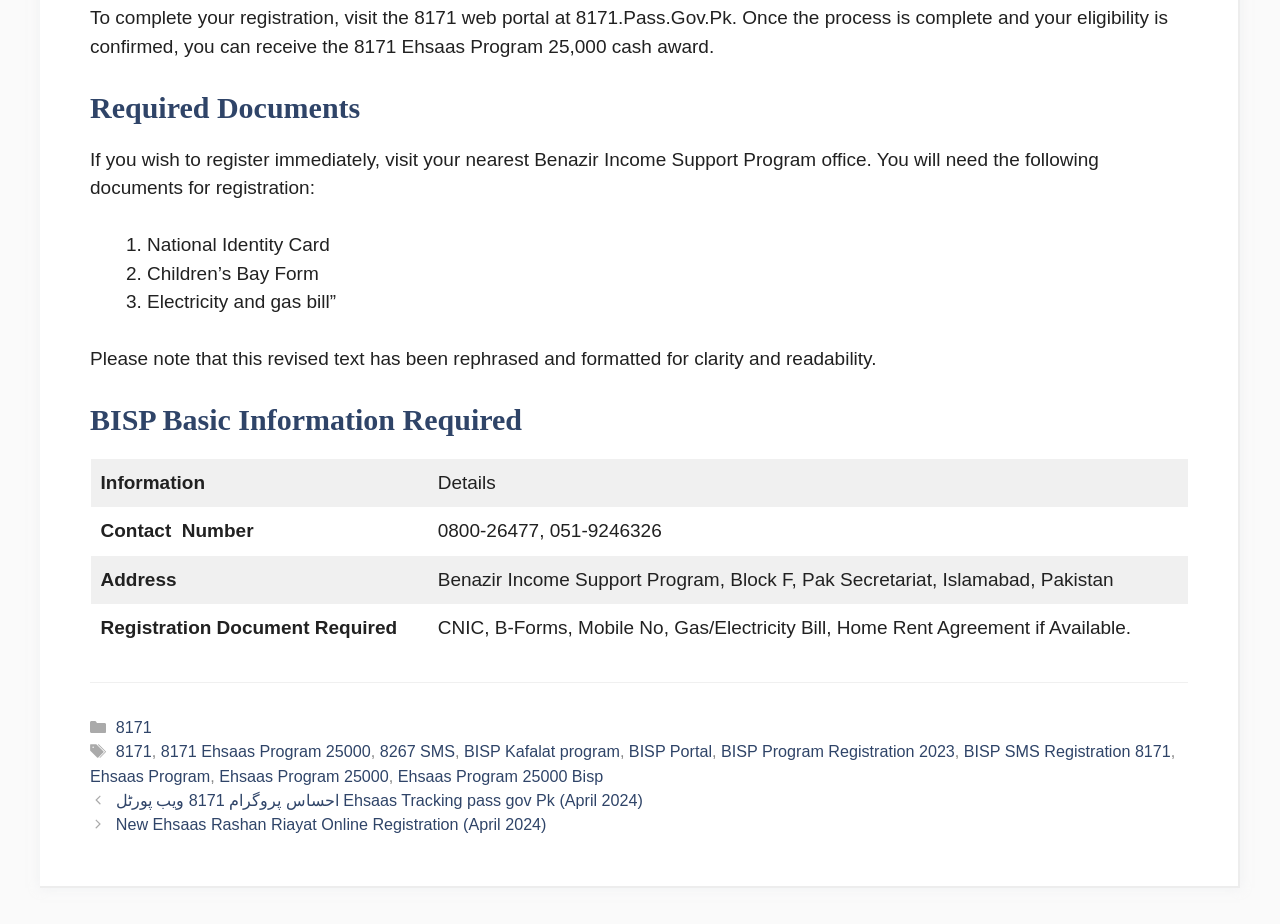Kindly determine the bounding box coordinates of the area that needs to be clicked to fulfill this instruction: "Navigate to the BISP Portal".

[0.491, 0.803, 0.556, 0.823]